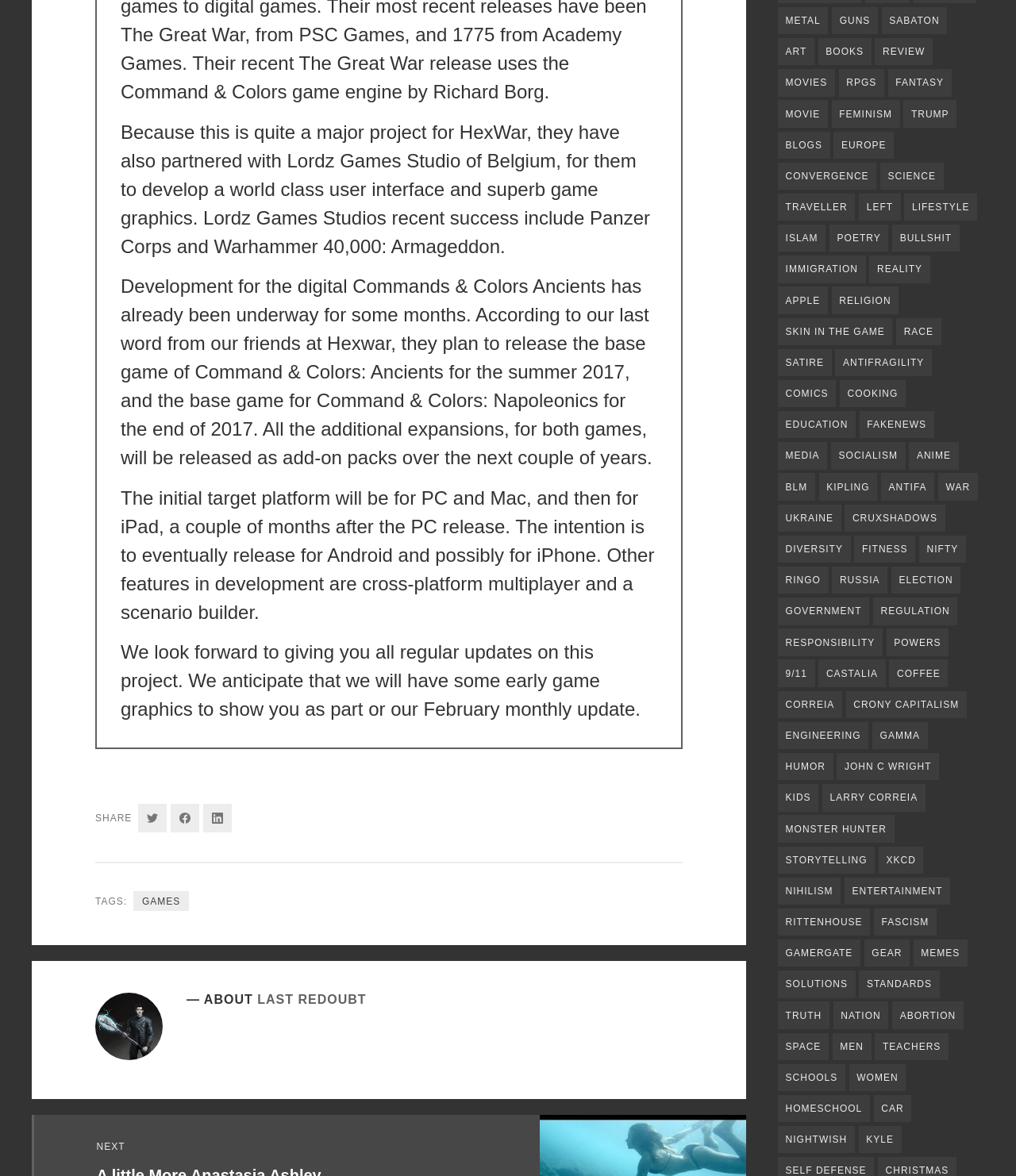What is the feature being developed to allow players to create their own scenarios?
Give a one-word or short phrase answer based on the image.

Scenario builder